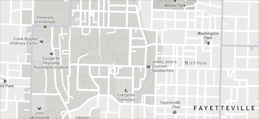Give a one-word or phrase response to the following question: What is the purpose of the map?

To navigate the community